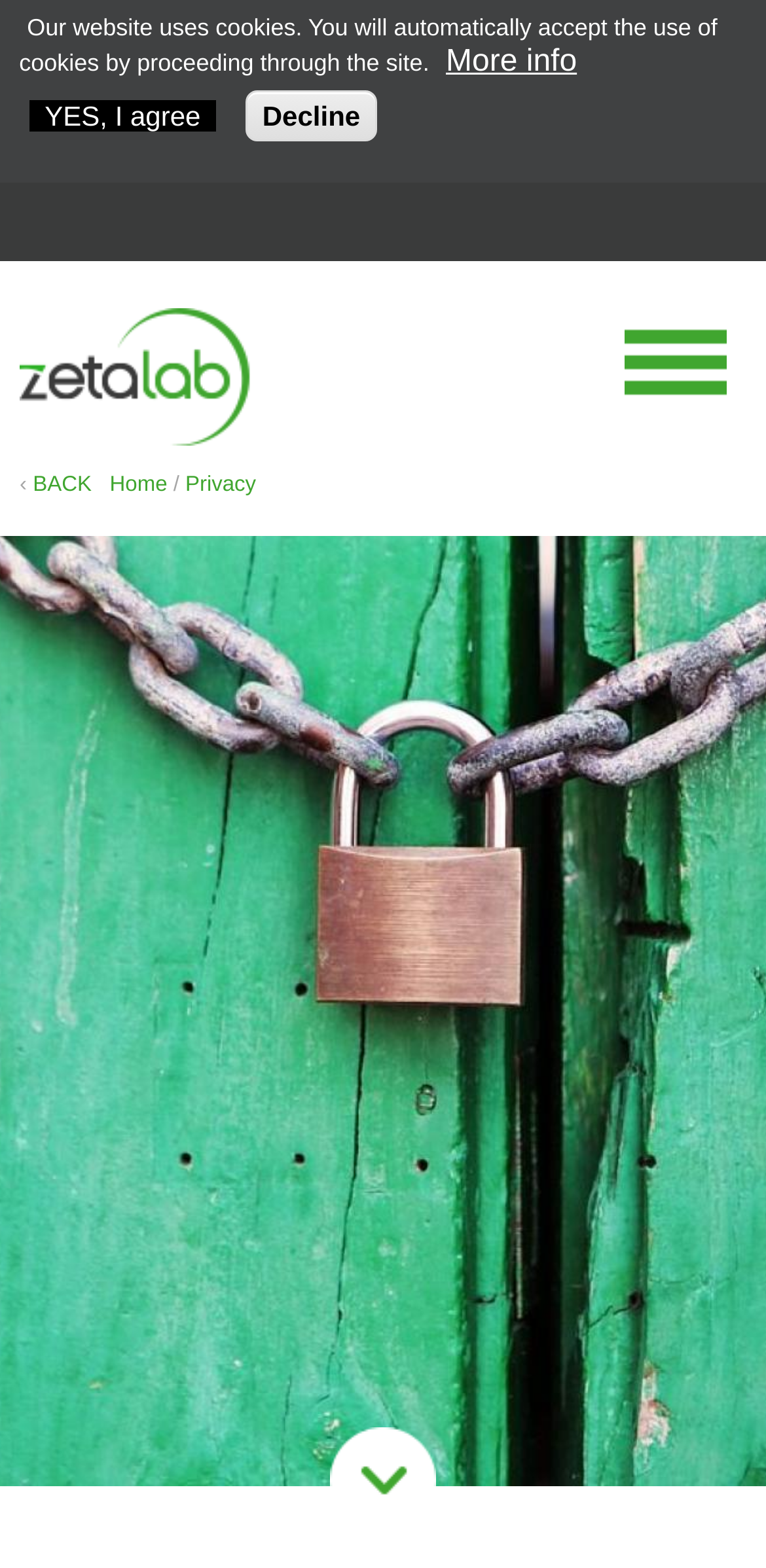How many navigation menu items are visible?
Based on the image content, provide your answer in one word or a short phrase.

Two